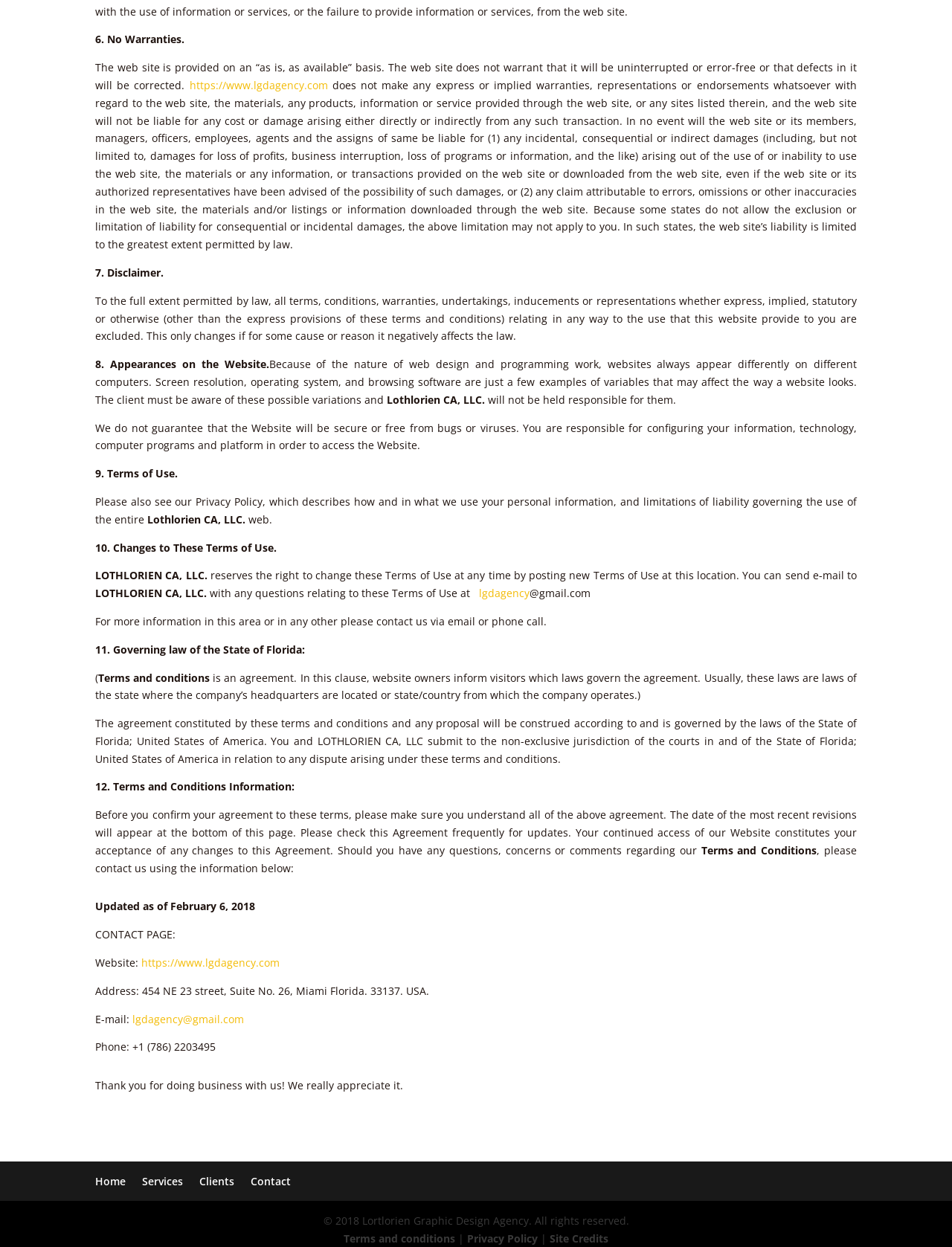Please specify the bounding box coordinates of the clickable region necessary for completing the following instruction: "contact us". The coordinates must consist of four float numbers between 0 and 1, i.e., [left, top, right, bottom].

[0.263, 0.941, 0.305, 0.953]